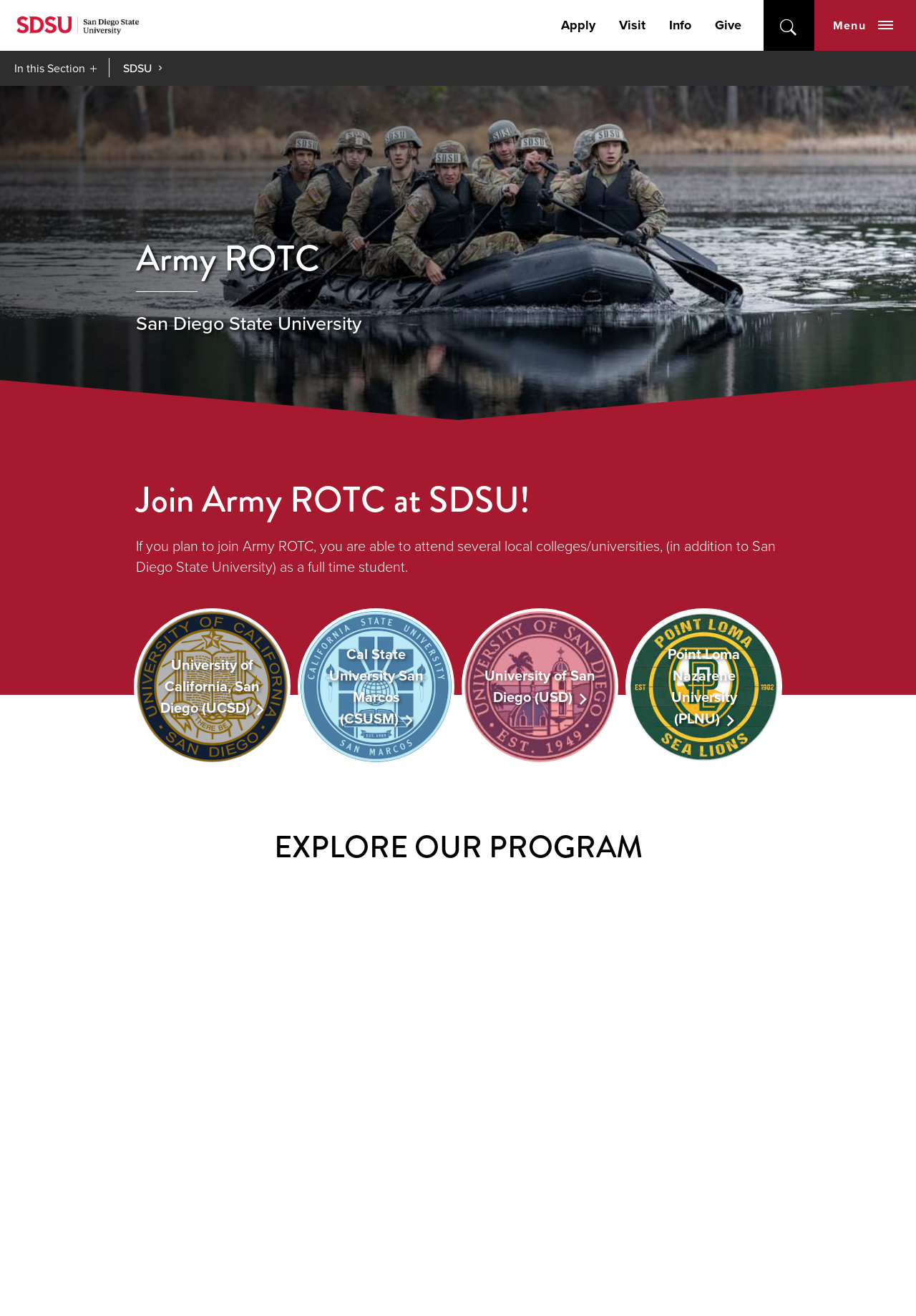Locate the bounding box coordinates of the segment that needs to be clicked to meet this instruction: "Explore the University of California, San Diego (UCSD) option".

[0.146, 0.462, 0.317, 0.581]